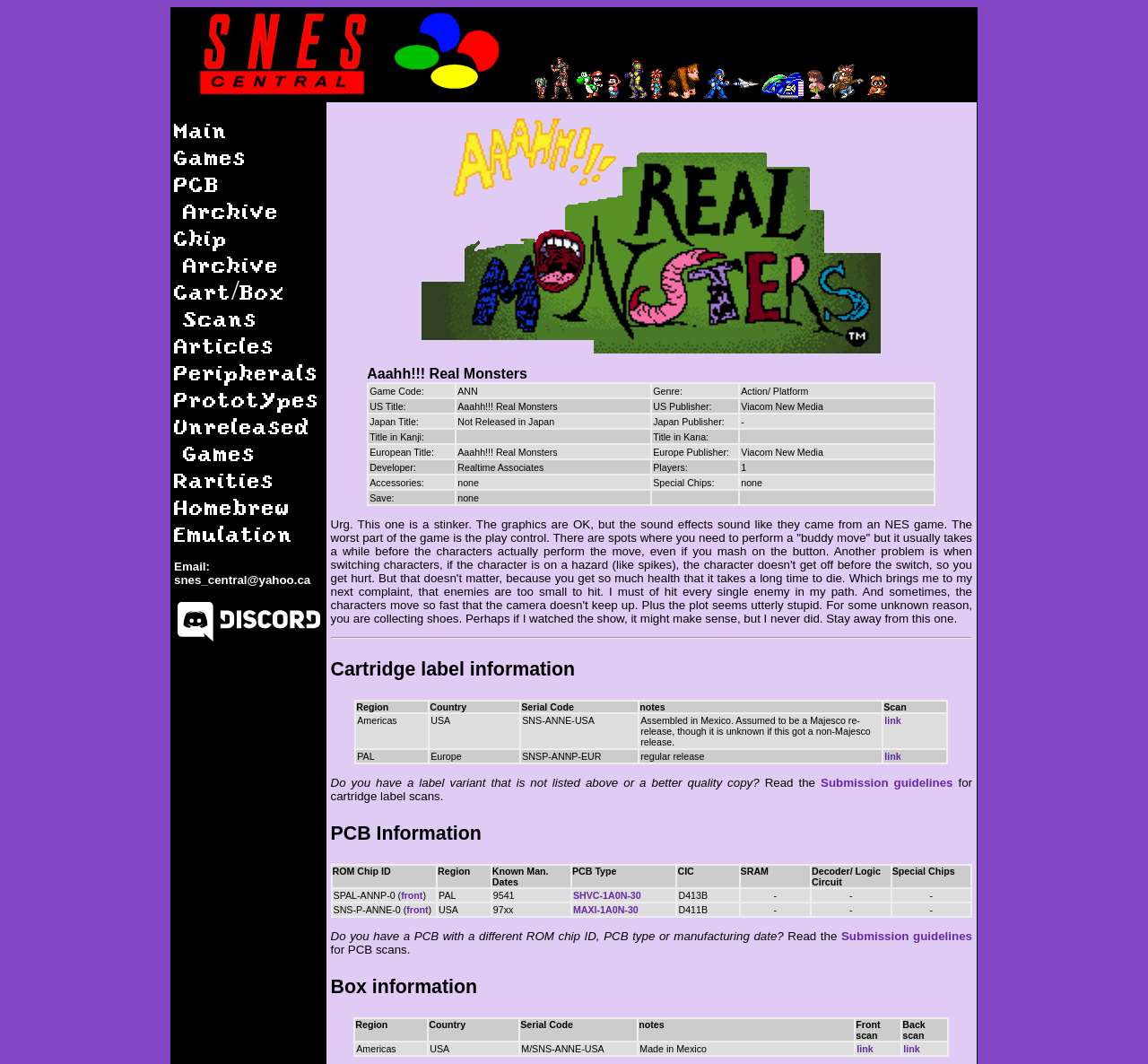Create a detailed narrative describing the layout and content of the webpage.

This webpage is dedicated to the game "Aaahh!!! Real Monsters" on the SNES console. At the top, there is a row of 13 images, likely screenshots from the game, arranged horizontally. Below the images, there are several links to different sections of the website, including "Main", "Games", "PCB Archive", and others.

To the right of the links, there is a logo image and a table containing game information, such as the game code, genre, title, publisher, and developer. The table has several rows, each with two columns, where the left column displays the category and the right column displays the corresponding information.

Below the table, there is a review of the game, which is a lengthy block of text that discusses the game's graphics, sound effects, play control, and plot. The review is negative, stating that the game has several flaws and is not enjoyable to play.

At the bottom of the page, there is a separator line, followed by a section titled "Cartridge label information". However, there is no additional information provided in this section.